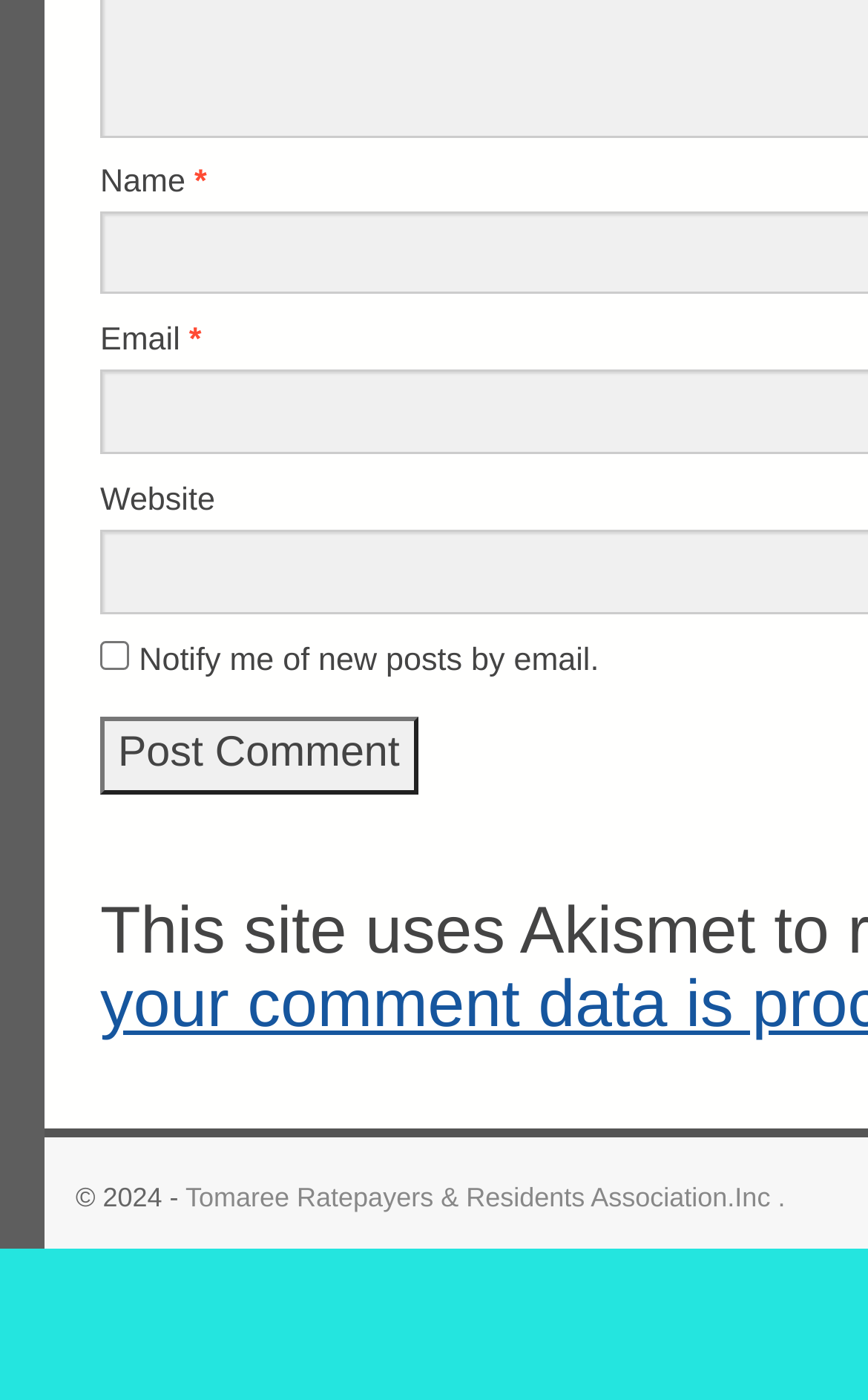Extract the bounding box coordinates for the UI element described as: "name="submit" value="Post Comment"".

[0.115, 0.512, 0.481, 0.567]